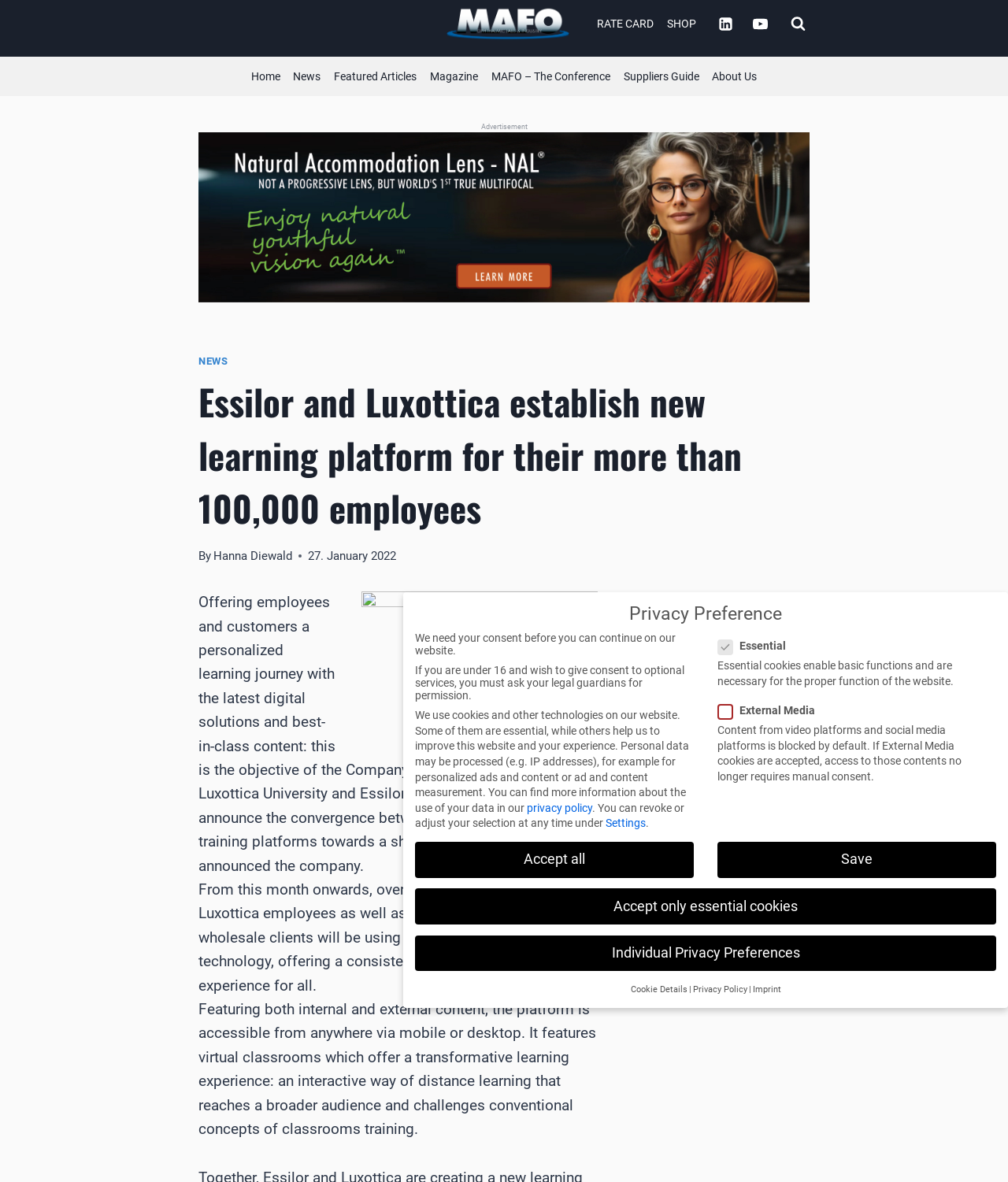Give an in-depth explanation of the webpage layout and content.

This webpage appears to be a news article or blog post about Essilor and Luxottica establishing a new learning platform for their employees. At the top of the page, there is a navigation menu with links to "RATE CARD", "SHOP", "Linkedin", and "YouTube". Below this, there is a button to "View Search Form".

The main content of the page is divided into two sections. The first section has a heading that reads "Essilor and Luxottica establish new learning platform for their more than 100,000 employees" and is followed by a brief article describing the new platform. The article mentions that the platform will offer a personalized learning journey with the latest digital solutions and best-in-class content.

The second section of the main content appears to be a continuation of the article, discussing the features of the platform, including virtual classrooms and accessibility from anywhere via mobile or desktop.

To the right of the main content, there is a secondary navigation menu with links to "Home", "News", "Featured Articles", "Magazine", "MAFO – The Conference", "Suppliers Guide", and "About Us".

At the bottom of the page, there is a section dedicated to privacy preferences, with options to accept or decline cookies and other technologies used on the website. There are also links to the privacy policy, settings, and other related information.

Additionally, there is a button to "Scroll to top" at the bottom right corner of the page.